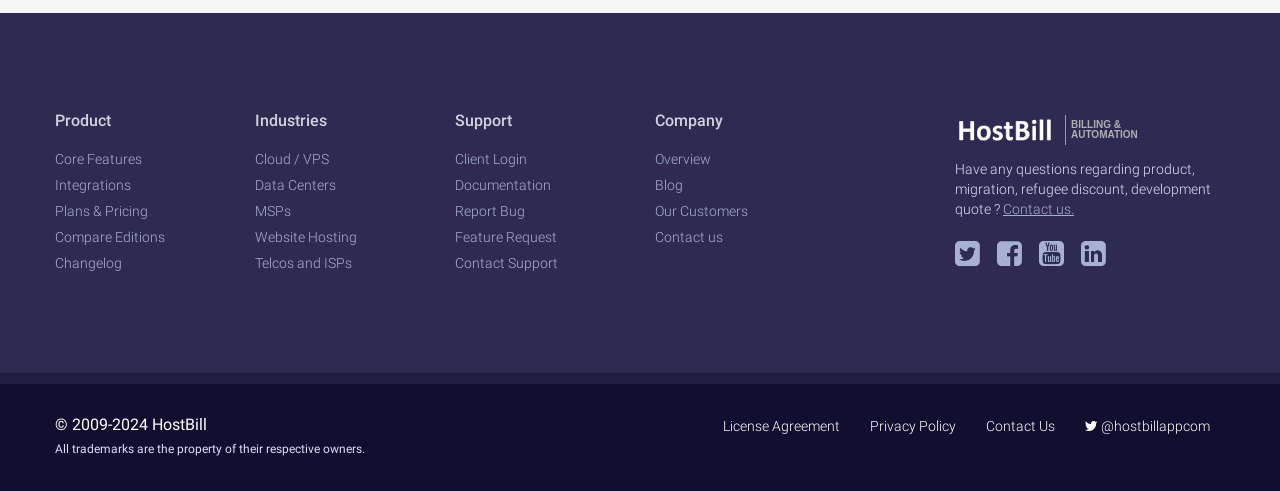Locate the bounding box coordinates of the element I should click to achieve the following instruction: "Read the Blog".

[0.512, 0.36, 0.534, 0.393]